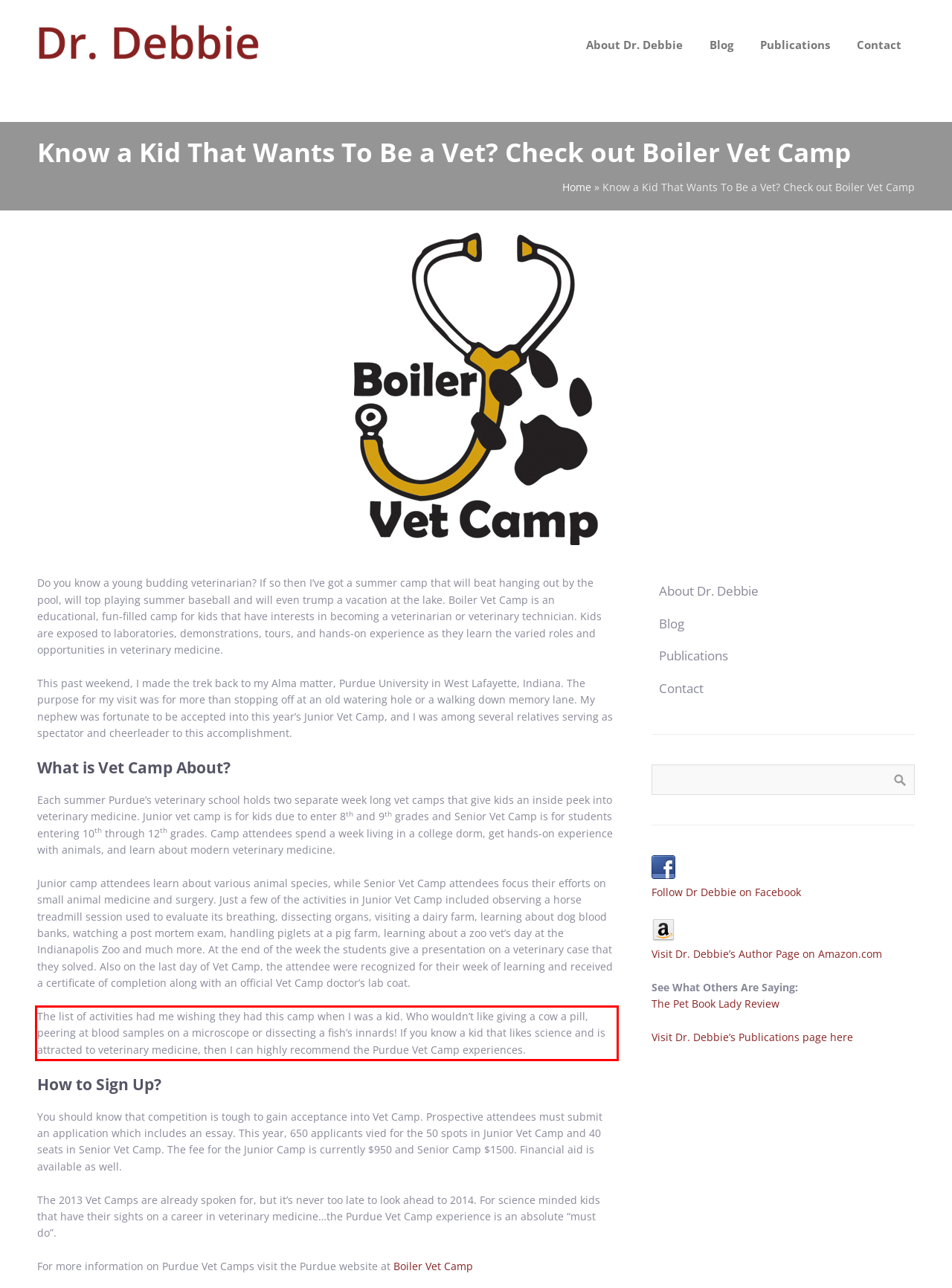Using the provided screenshot of a webpage, recognize the text inside the red rectangle bounding box by performing OCR.

The list of activities had me wishing they had this camp when I was a kid. Who wouldn’t like giving a cow a pill, peering at blood samples on a microscope or dissecting a fish’s innards! If you know a kid that likes science and is attracted to veterinary medicine, then I can highly recommend the Purdue Vet Camp experiences.